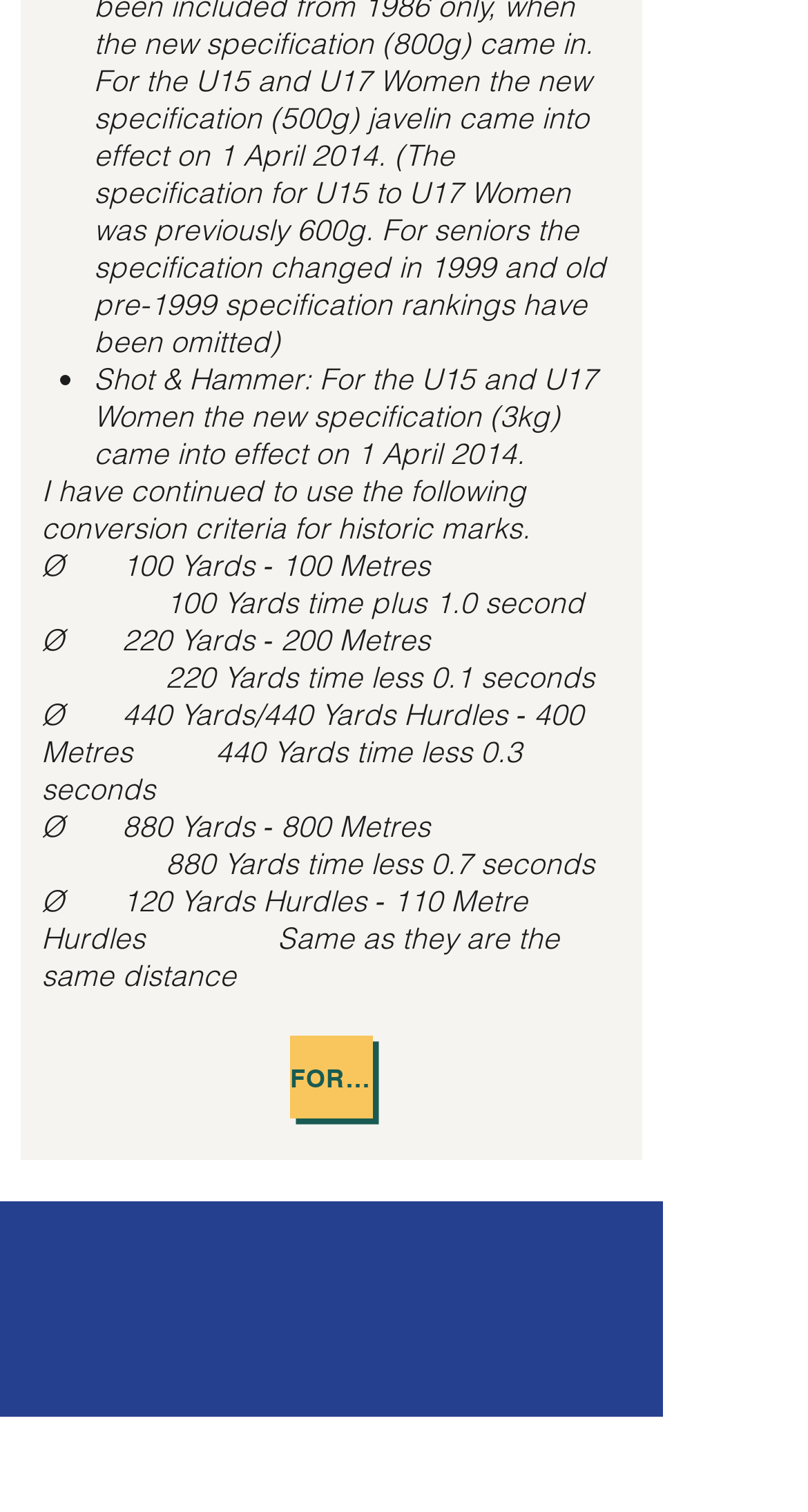What is the new specification for Shot and Hammer?
Refer to the screenshot and answer in one word or phrase.

3kg